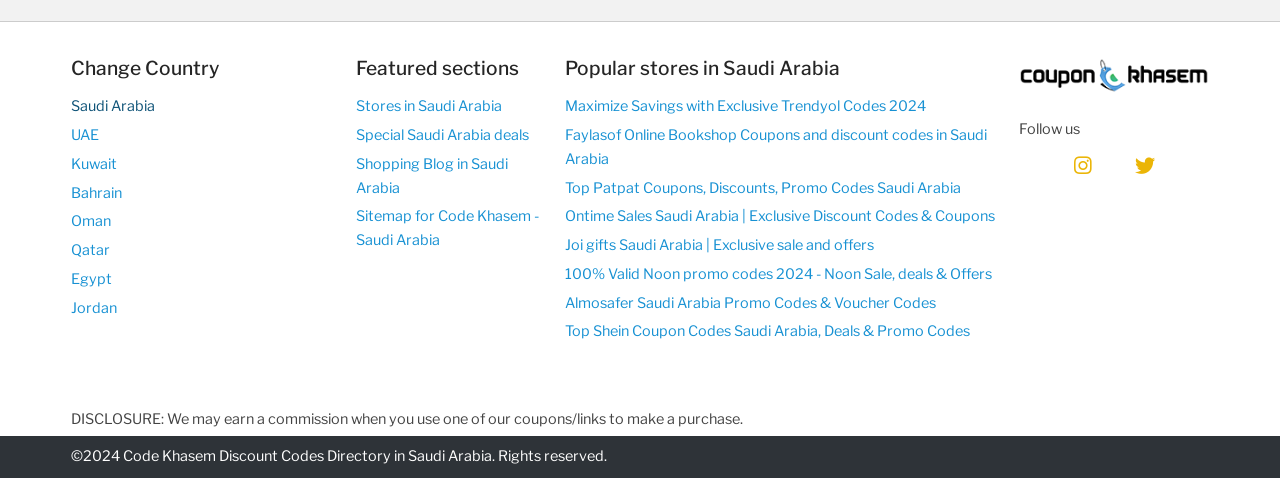Review the image closely and give a comprehensive answer to the question: What is the purpose of the 'Popular stores in Saudi Arabia' section?

The 'Popular stores in Saudi Arabia' section lists several links to popular online stores and services including Trendyol, Faylasof, Patpat, and Noon. This section appears to provide a curated list of popular stores in Saudi Arabia.